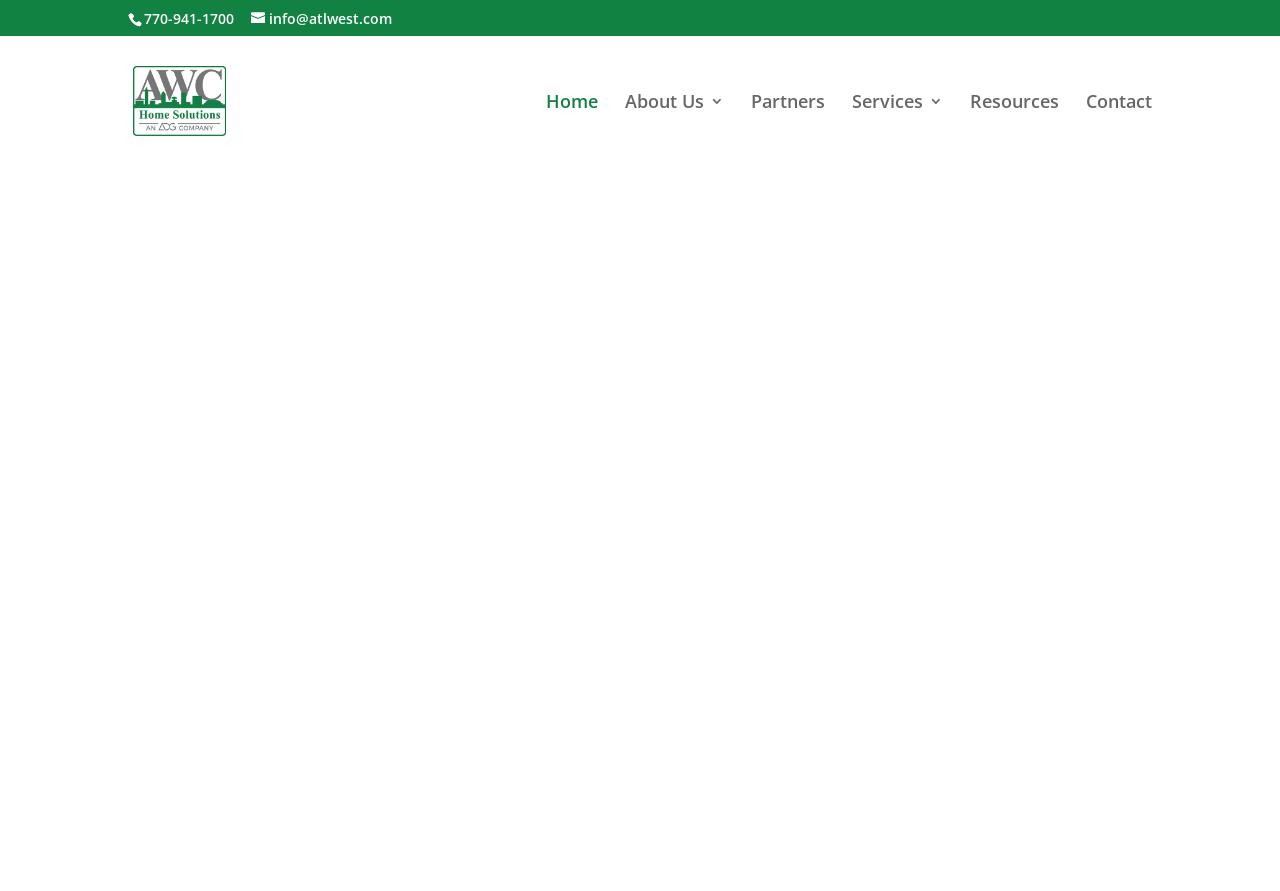Please find and report the bounding box coordinates of the element to click in order to perform the following action: "go to home page". The coordinates should be expressed as four float numbers between 0 and 1, in the format [left, top, right, bottom].

[0.427, 0.105, 0.467, 0.186]